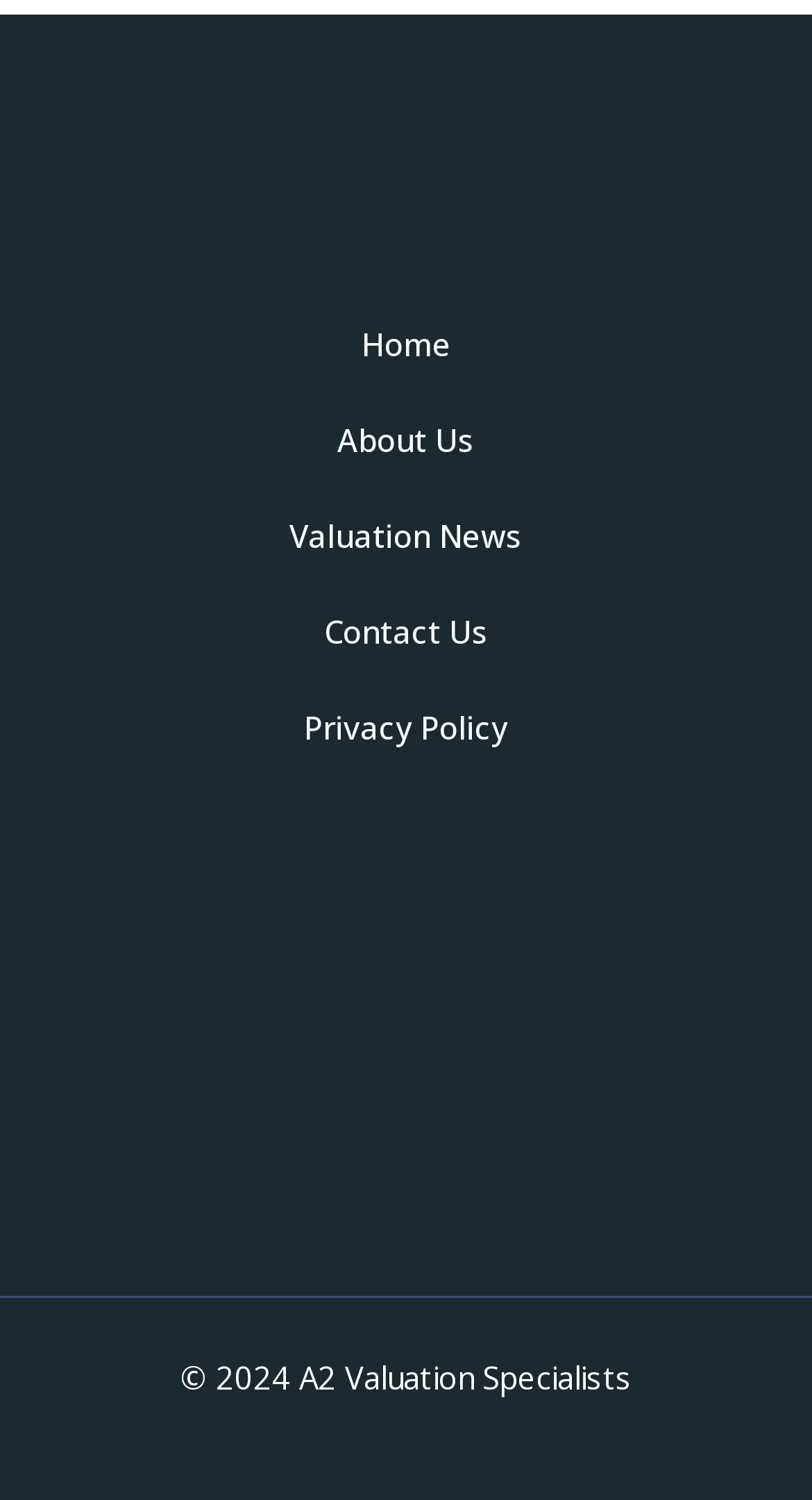Calculate the bounding box coordinates of the UI element given the description: "alt="A2 Valuation Specialists logo"".

[0.244, 0.08, 0.756, 0.169]